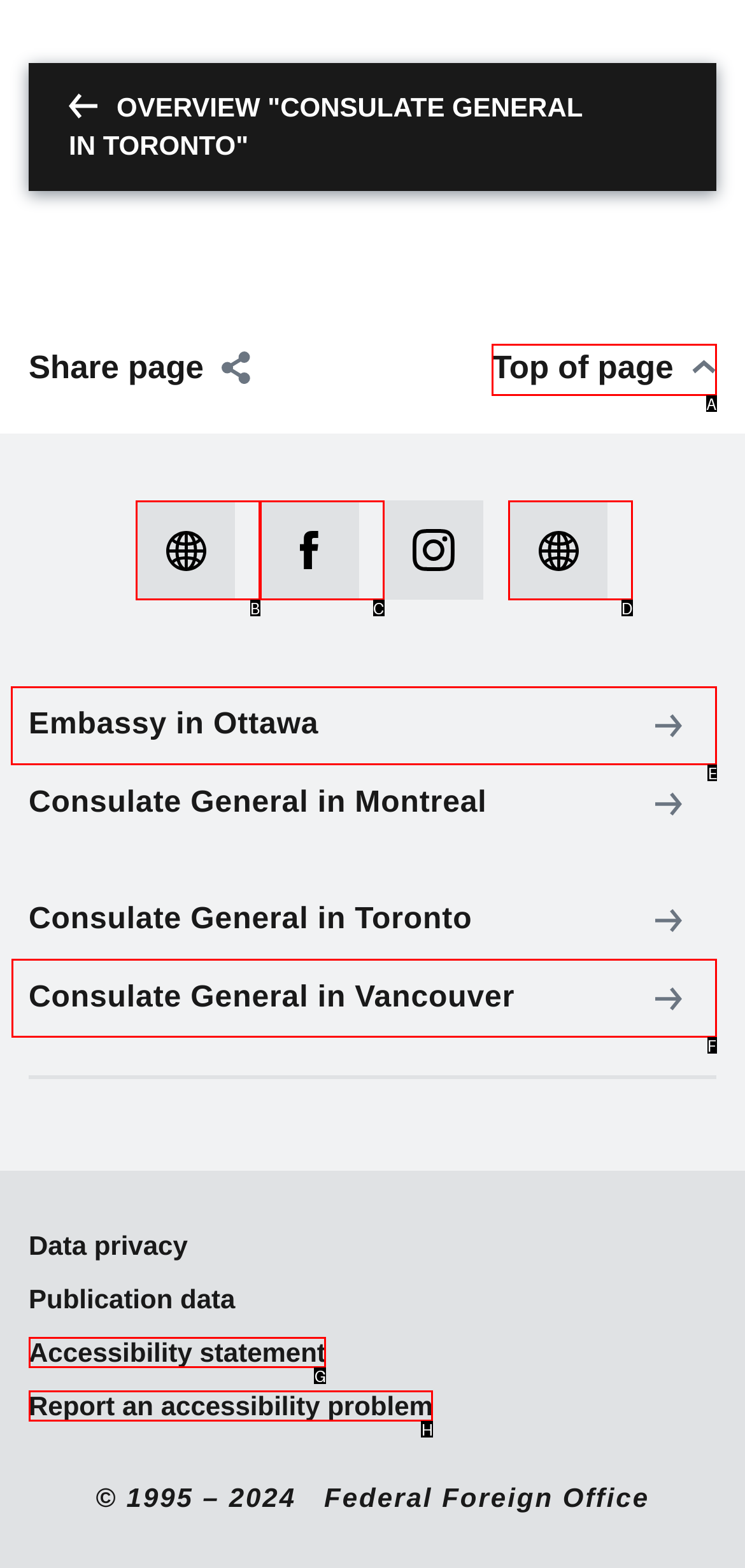Tell me which one HTML element I should click to complete the following task: View the Embassy in Ottawa page Answer with the option's letter from the given choices directly.

E